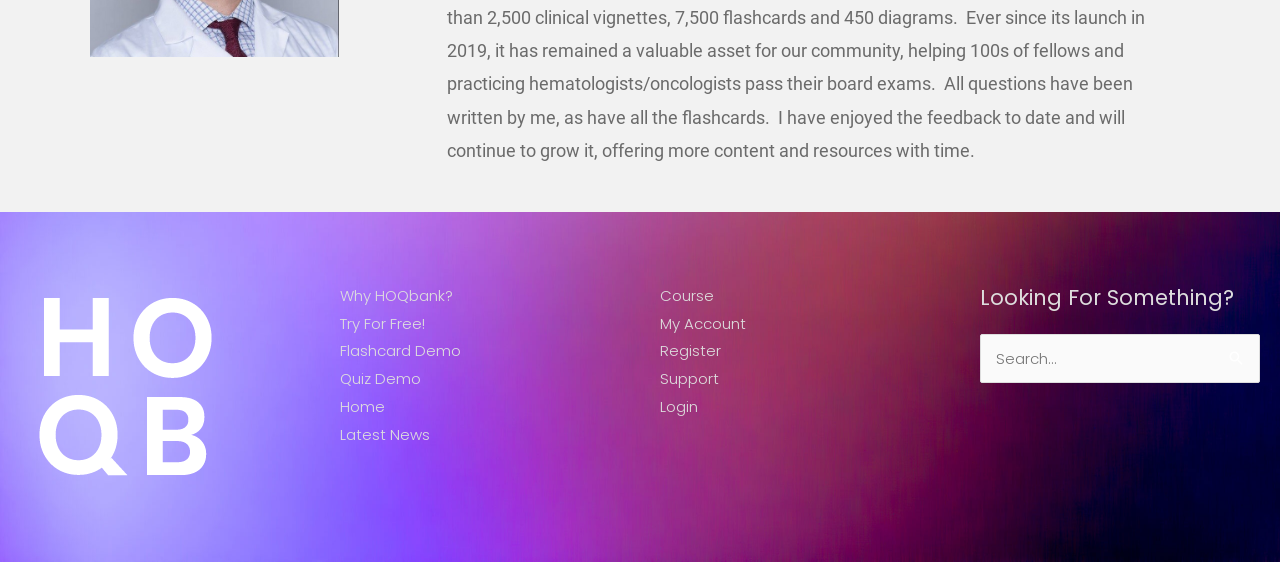Please locate the UI element described by "Support" and provide its bounding box coordinates.

[0.516, 0.655, 0.562, 0.693]